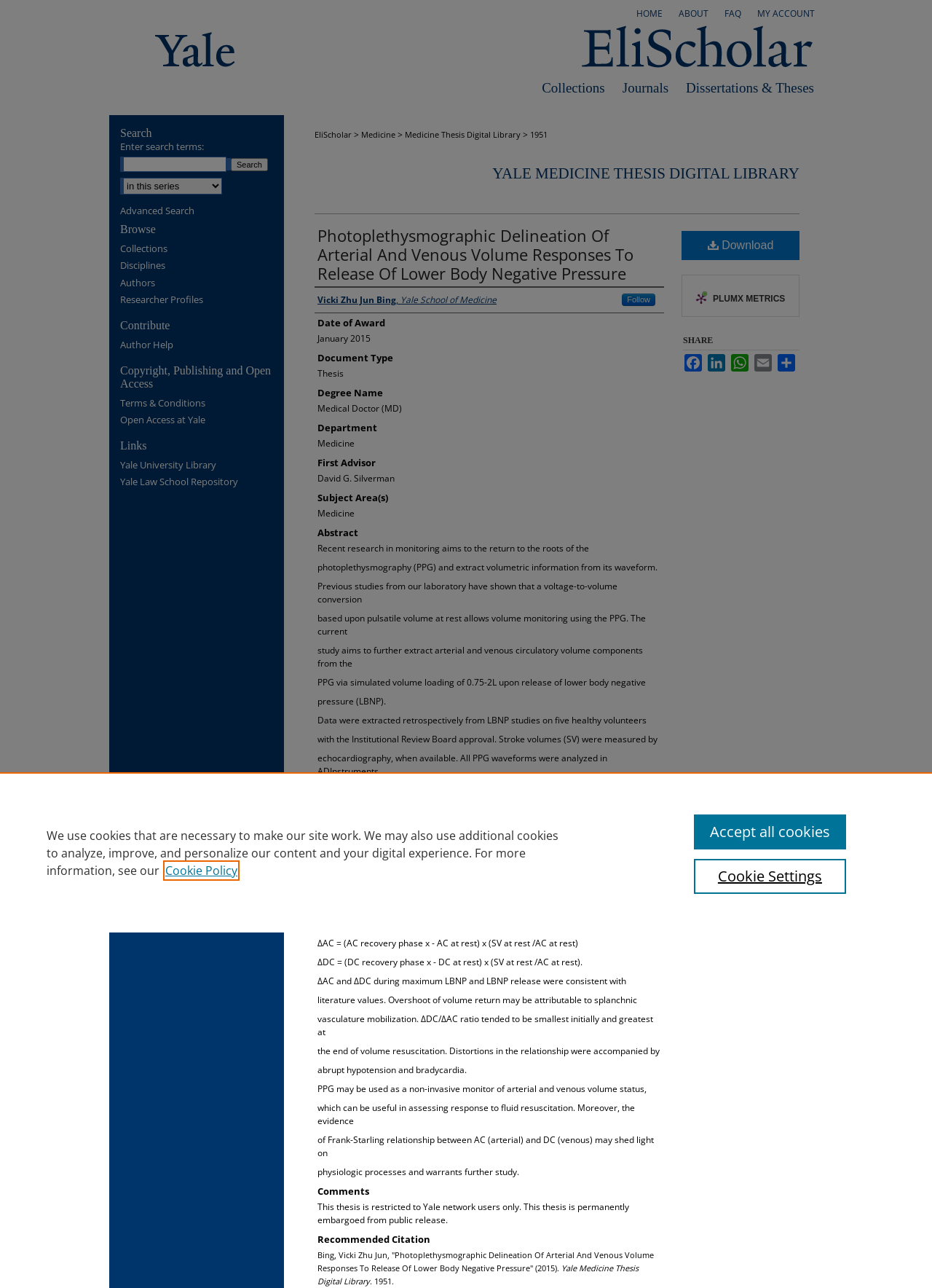Use a single word or phrase to answer the question: What is the department of the author?

Medicine